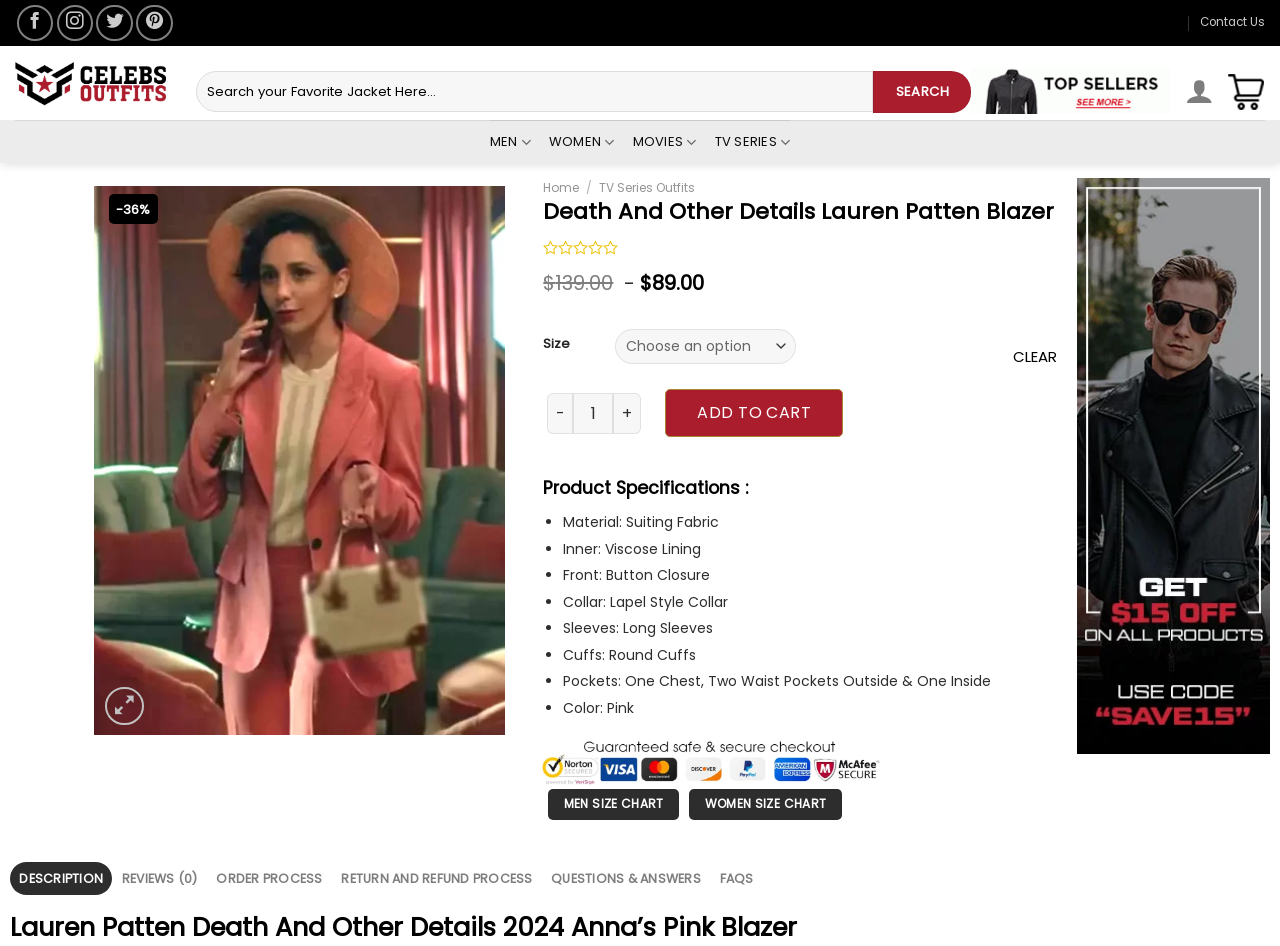Using the element description provided, determine the bounding box coordinates in the format (top-left x, top-left y, bottom-right x, bottom-right y). Ensure that all values are floating point numbers between 0 and 1. Element description: alt="top sellers"

[0.759, 0.067, 0.915, 0.126]